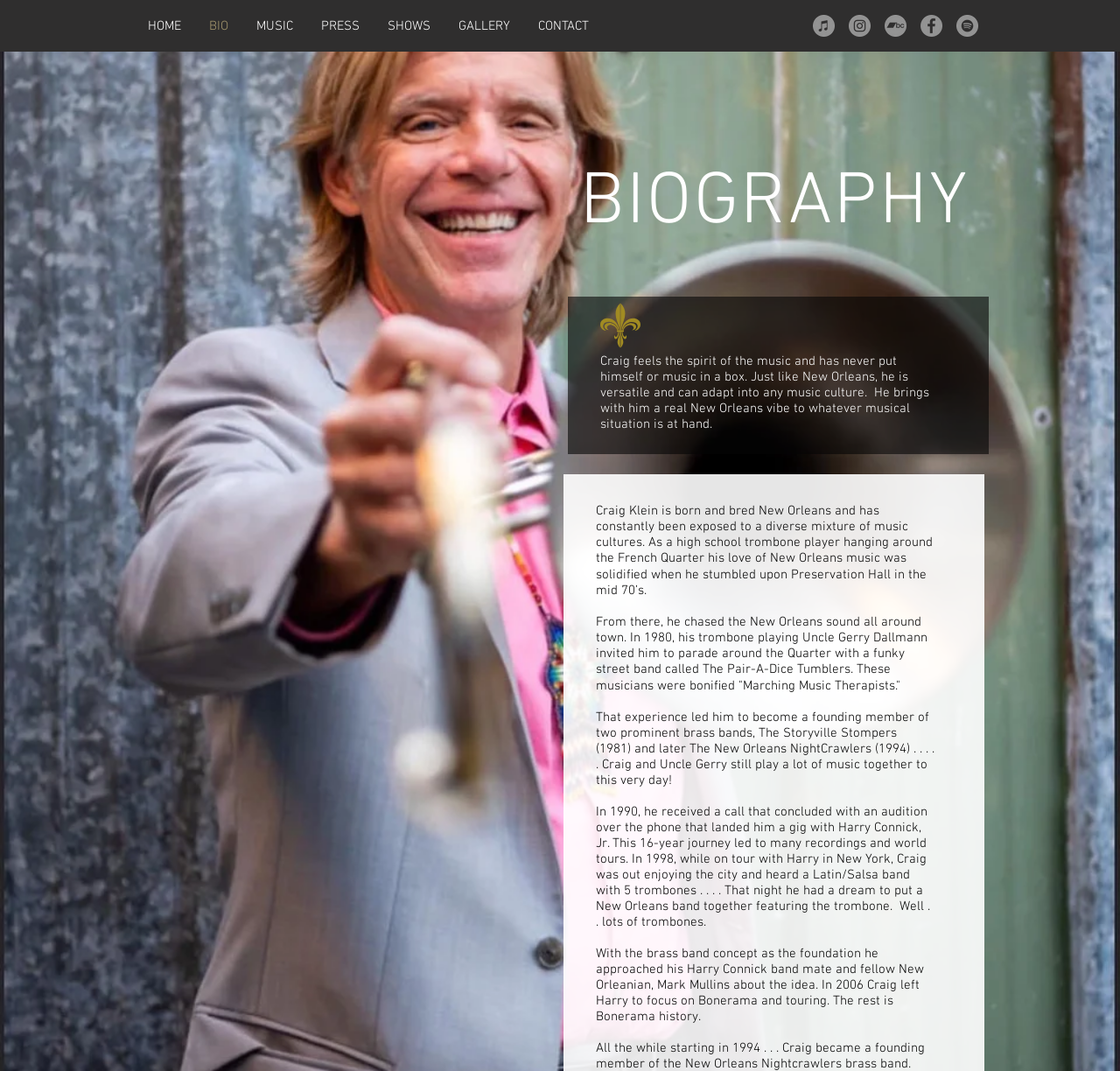Summarize the webpage with intricate details.

The webpage is about Craig Klein Music, specifically his biography. At the top, there is a navigation menu with links to different sections of the website, including HOME, BIO, MUSIC, PRESS, SHOWS, GALLERY, and CONTACT. 

To the right of the navigation menu, there is a social bar with links to Craig Klein's social media profiles, including iTunes, Instagram, Bandcamp, Facebook, and Spotify, each represented by an image.

The main content of the webpage is a biography of Craig Klein, divided into four paragraphs. The first paragraph describes Craig's musical style, stating that he is versatile and can adapt to any music culture, bringing a real New Orleans vibe to his music. 

The second paragraph talks about Craig's background, born and bred in New Orleans, and his exposure to diverse music cultures from a young age. 

The third paragraph describes Craig's early music experiences, including playing with a funky street band called The Pair-A-Dice Tumblers and becoming a founding member of two prominent brass bands. 

The fourth paragraph discusses Craig's career, including his 16-year journey with Harry Connick, Jr. and his dream to put a New Orleans band together featuring the trombone, which eventually led to the formation of Bonerama.